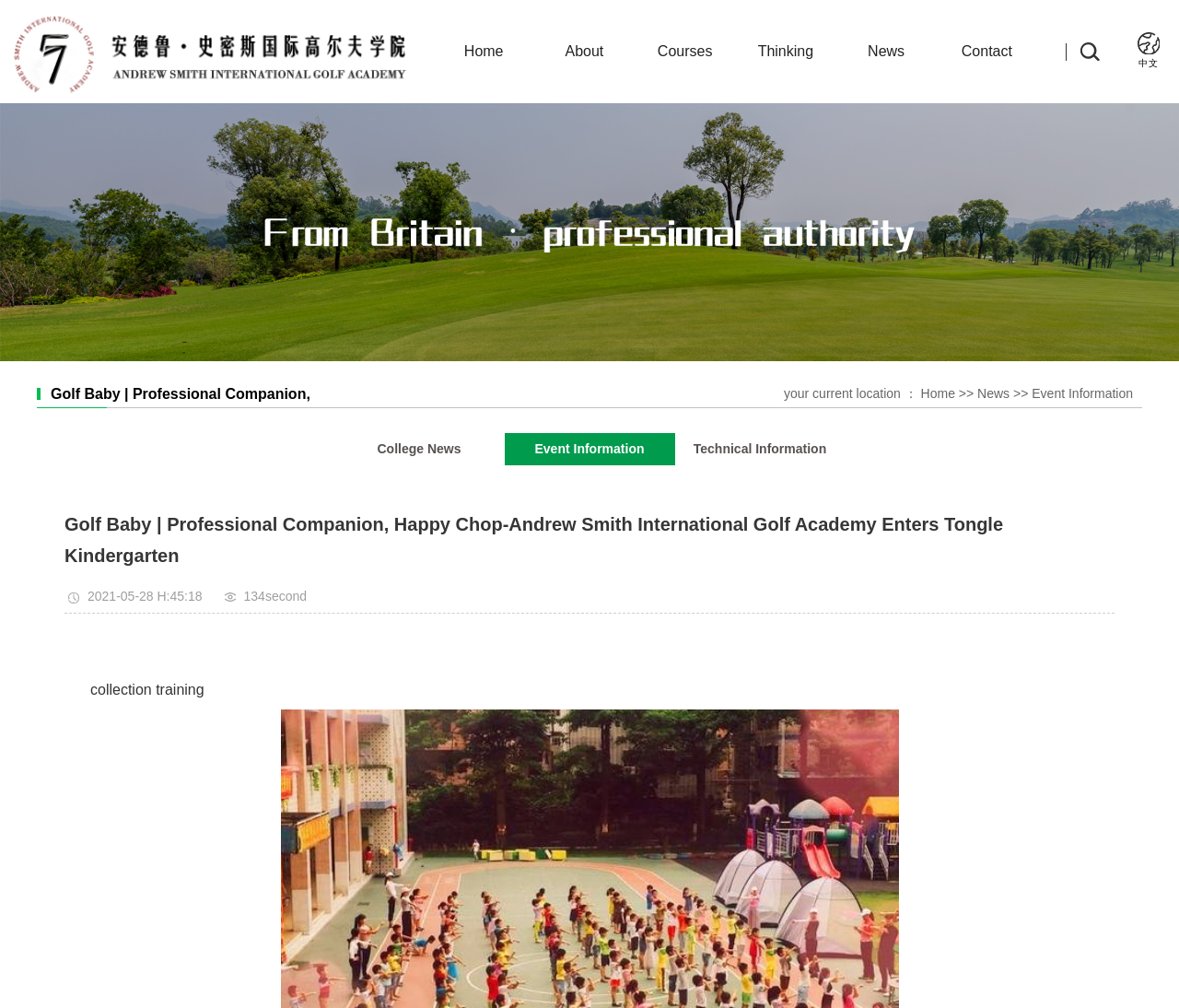What is the purpose of the collection training?
Please answer the question with a detailed response using the information from the screenshot.

I found the answer by looking at the meta description of the webpage, which mentions 'collection training in order to cultivate young people's interest in golf'. This suggests that the purpose of the collection training is to cultivate young people's interest in golf.